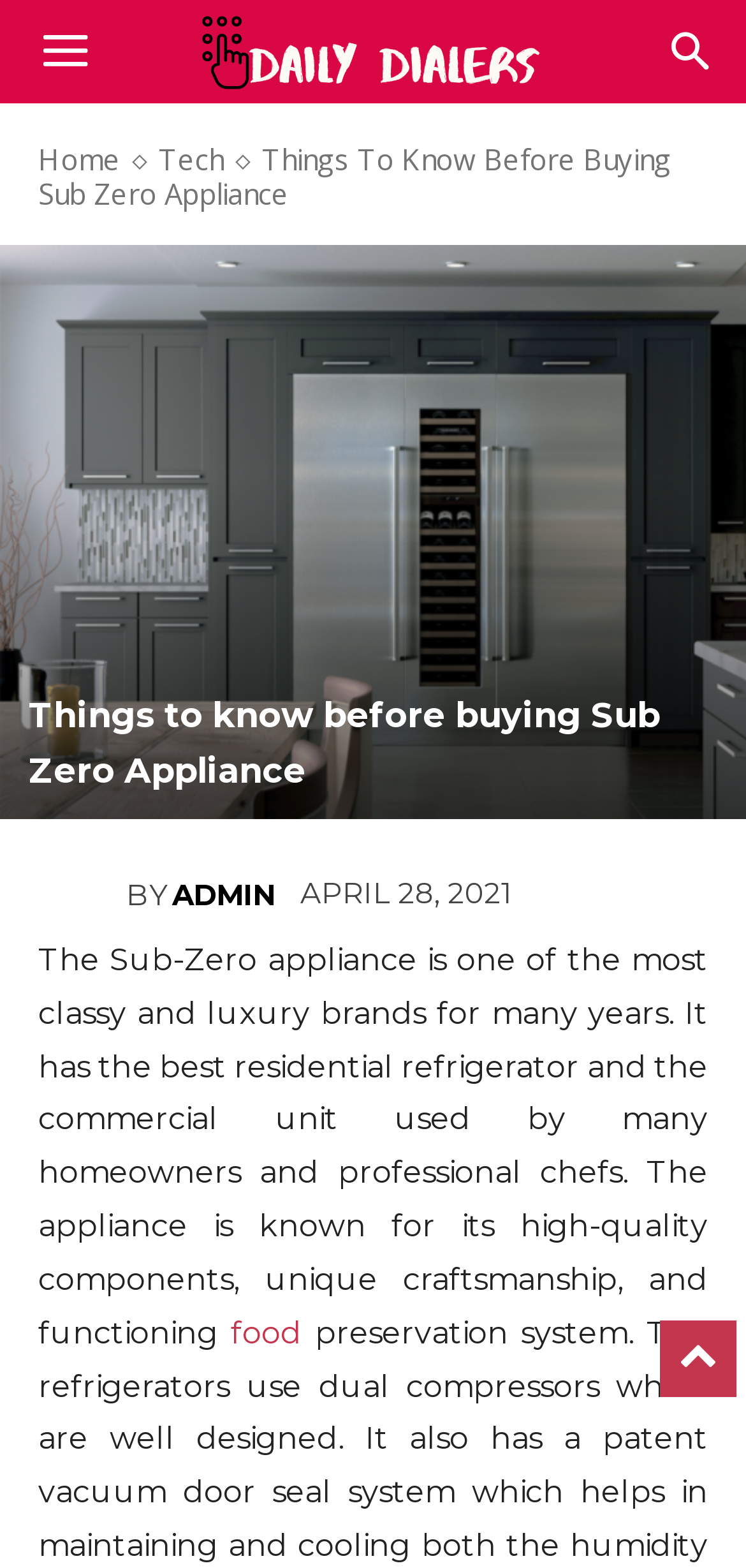Answer this question in one word or a short phrase: What is the category of the link 'food'?

Tech